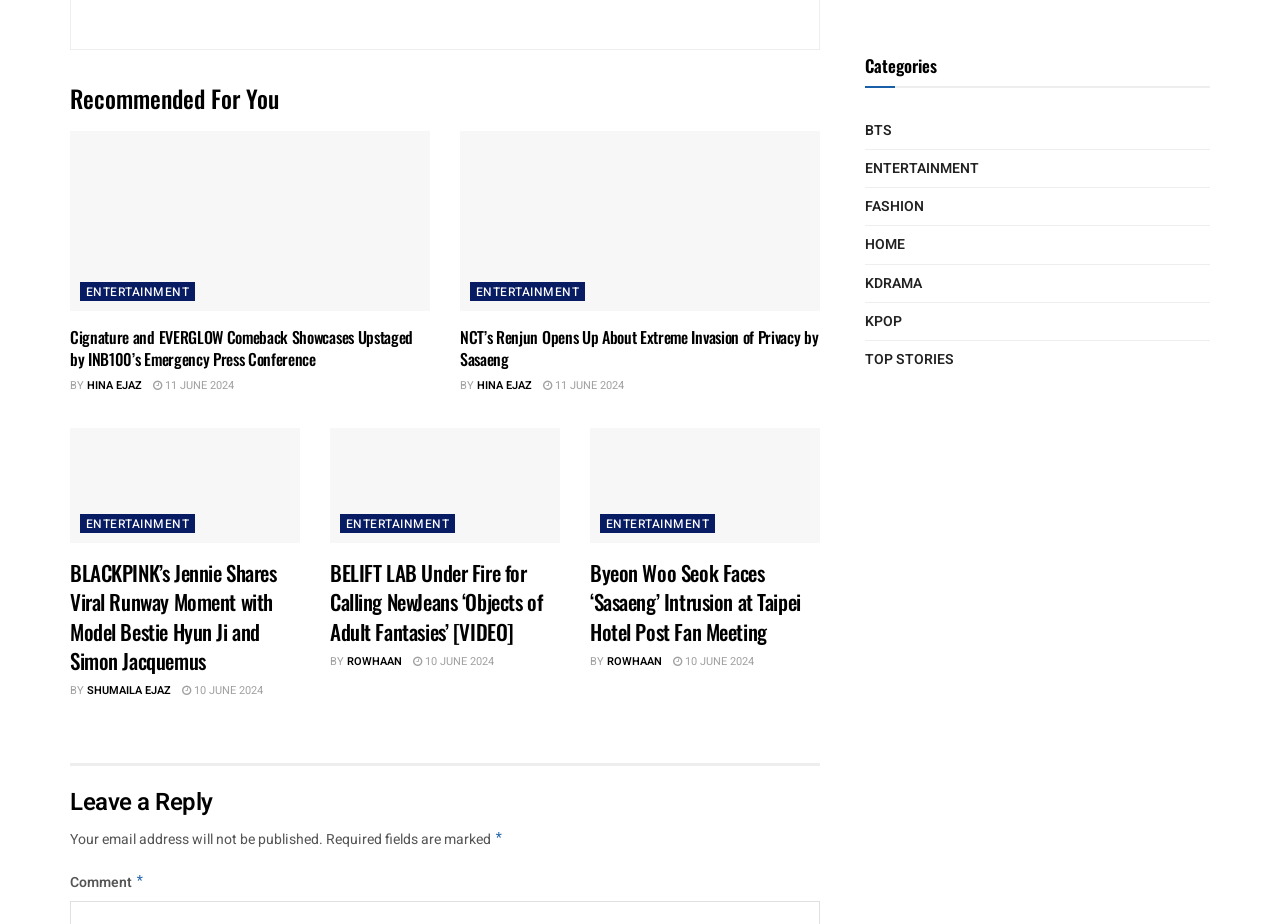What is the purpose of the section at the bottom of the page?
Please analyze the image and answer the question with as much detail as possible.

I determined the purpose of the section at the bottom of the page by looking at the heading element with the text 'Leave a Reply' which is a child element of the root element and is followed by input fields and static text elements.